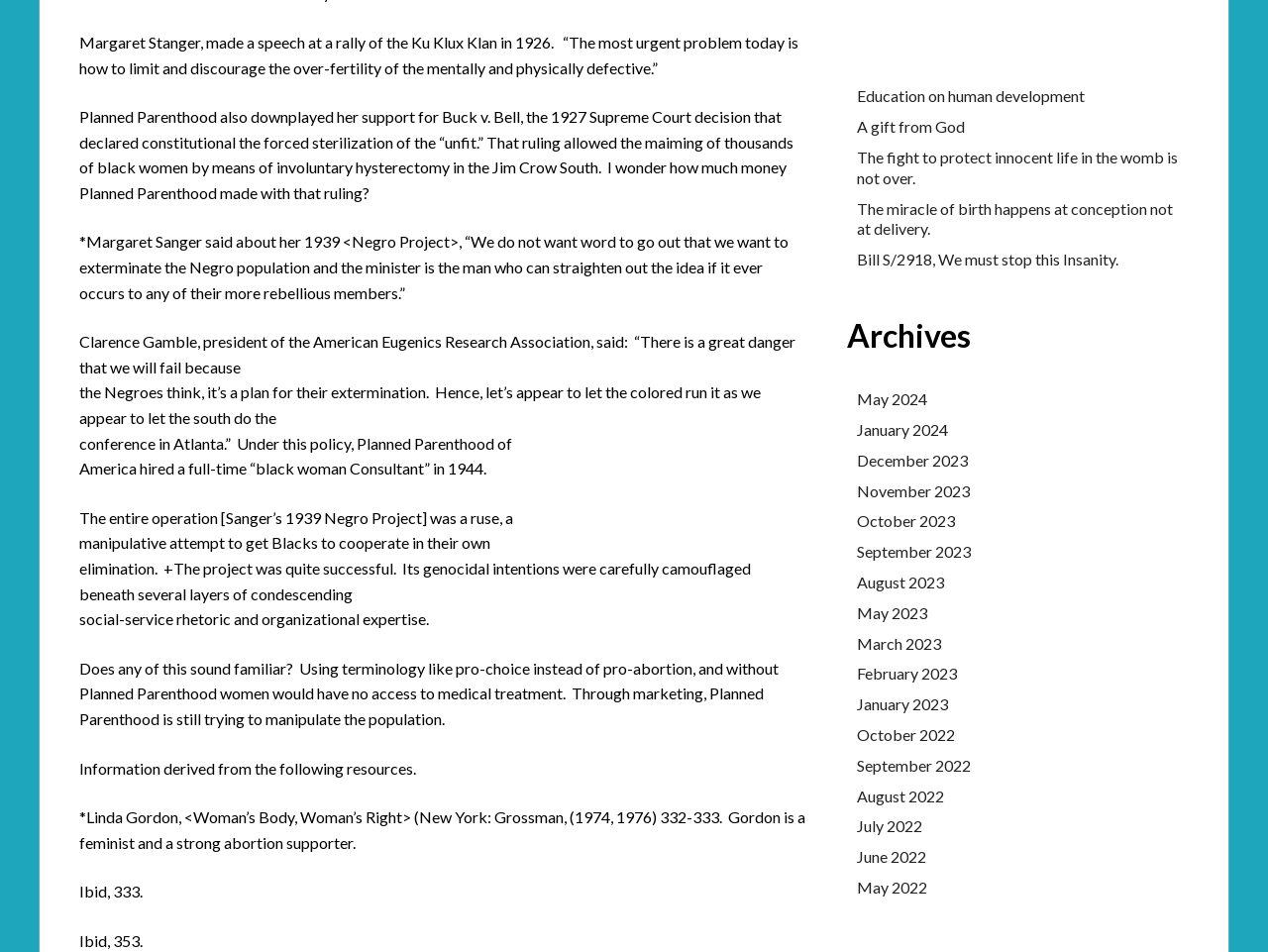What is the theme of the links in the 'Archives' section?
Using the details shown in the screenshot, provide a comprehensive answer to the question.

The links in the 'Archives' section appear to be monthly archives of the webpage, with links to different months and years, suggesting that the webpage is a blog or news site that is regularly updated.